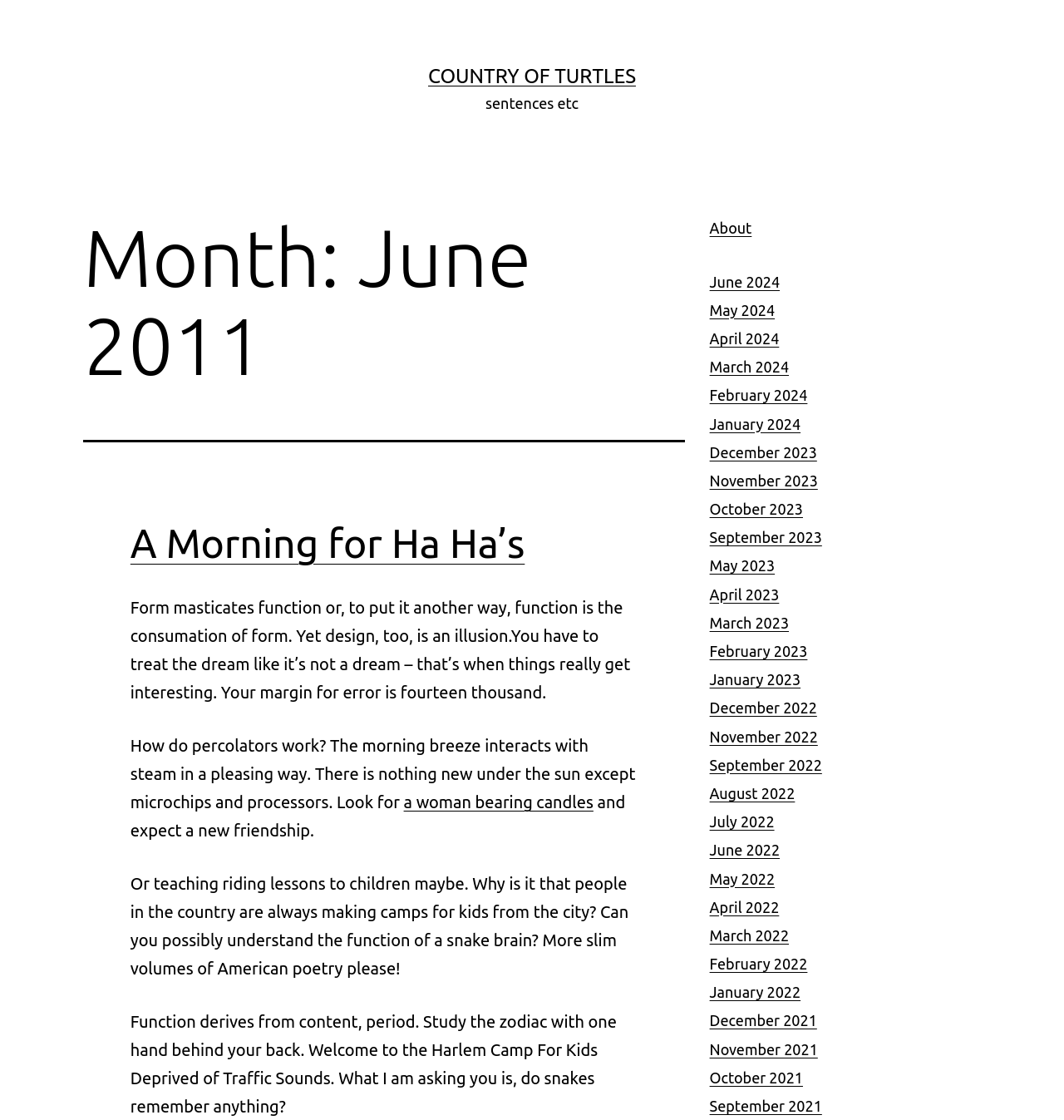What is the topic of the text 'A Morning for Ha Ha’s'?
Please provide a single word or phrase answer based on the image.

Unknown